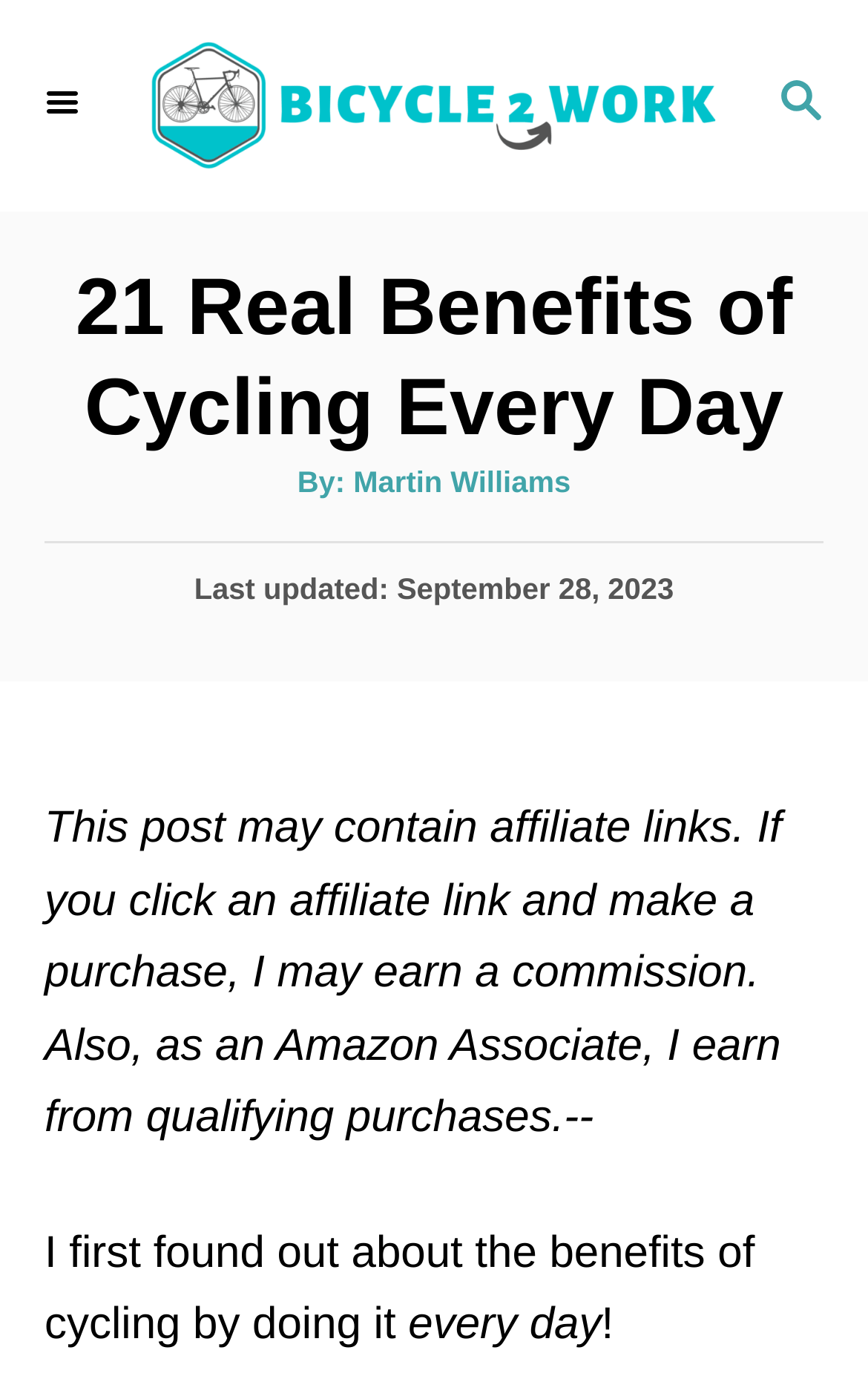What is the first sentence of the post?
Please ensure your answer is as detailed and informative as possible.

I found the first sentence by looking at the main content section of the webpage, where the post starts with the sentence 'I first found out about the benefits of cycling by doing it'.